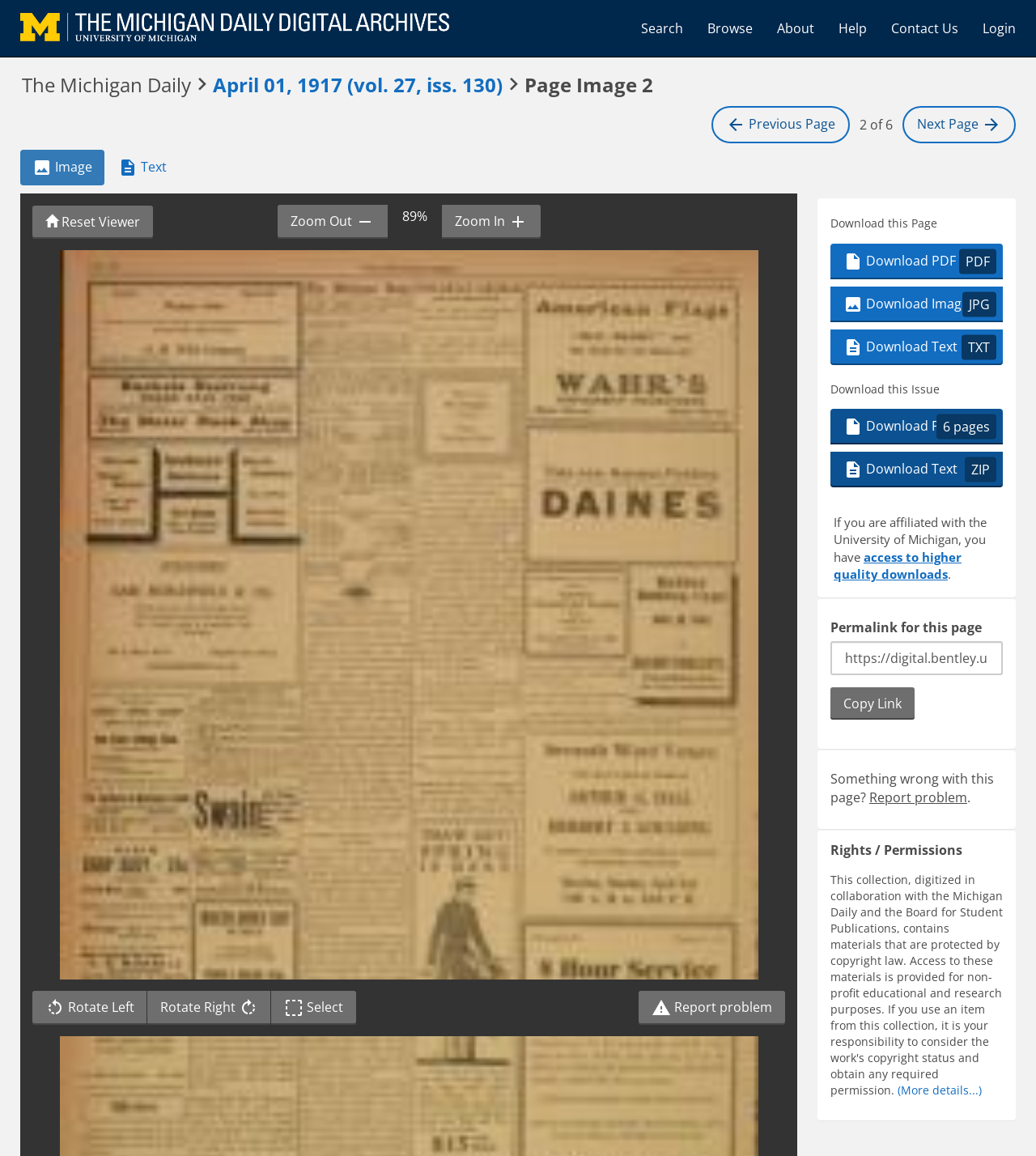Identify the bounding box coordinates for the UI element described as follows: access to higher quality downloads. Use the format (top-left x, top-left y, bottom-right x, bottom-right y) and ensure all values are floating point numbers between 0 and 1.

[0.805, 0.475, 0.928, 0.504]